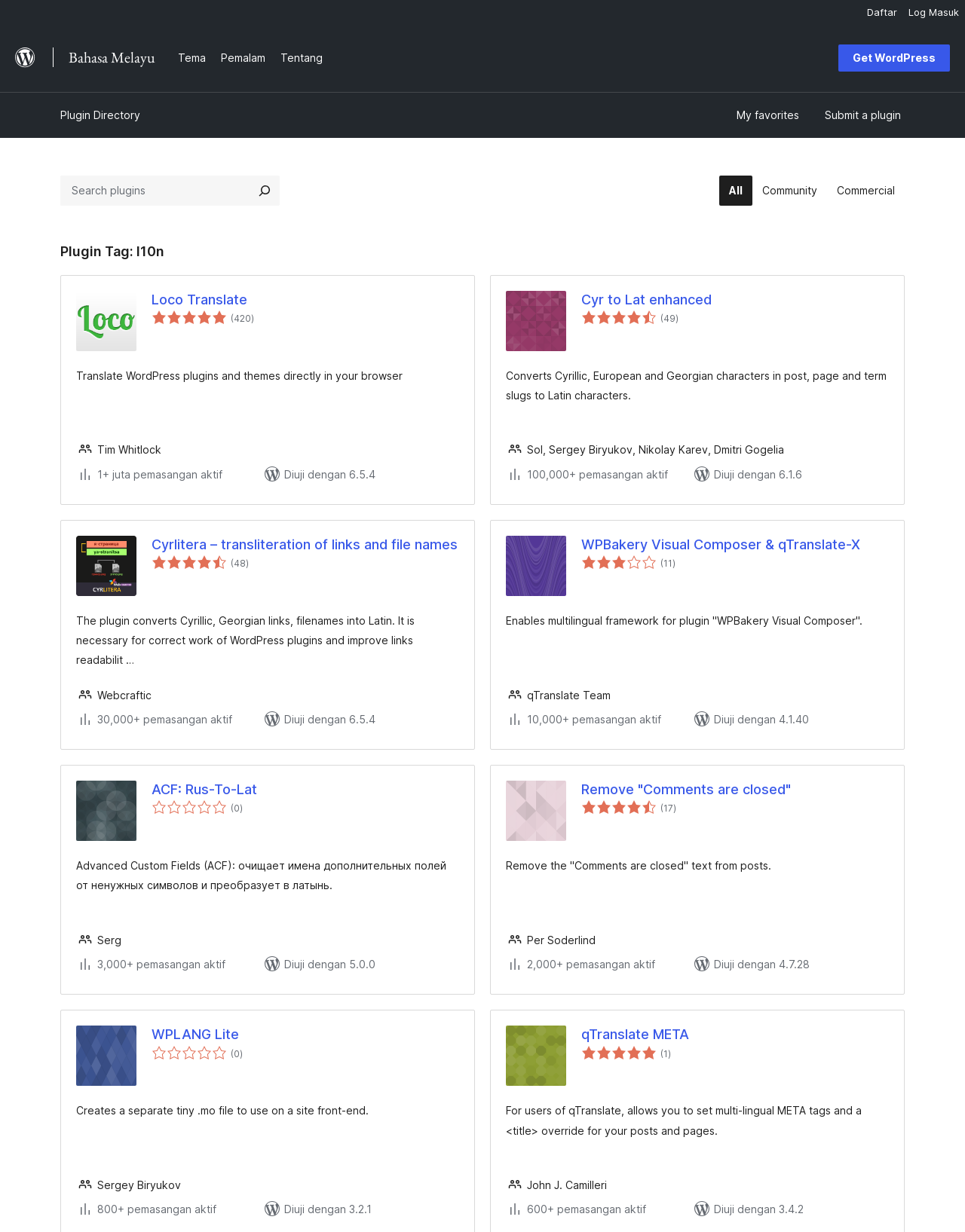Answer with a single word or phrase: 
How many plugins are listed on this webpage?

5